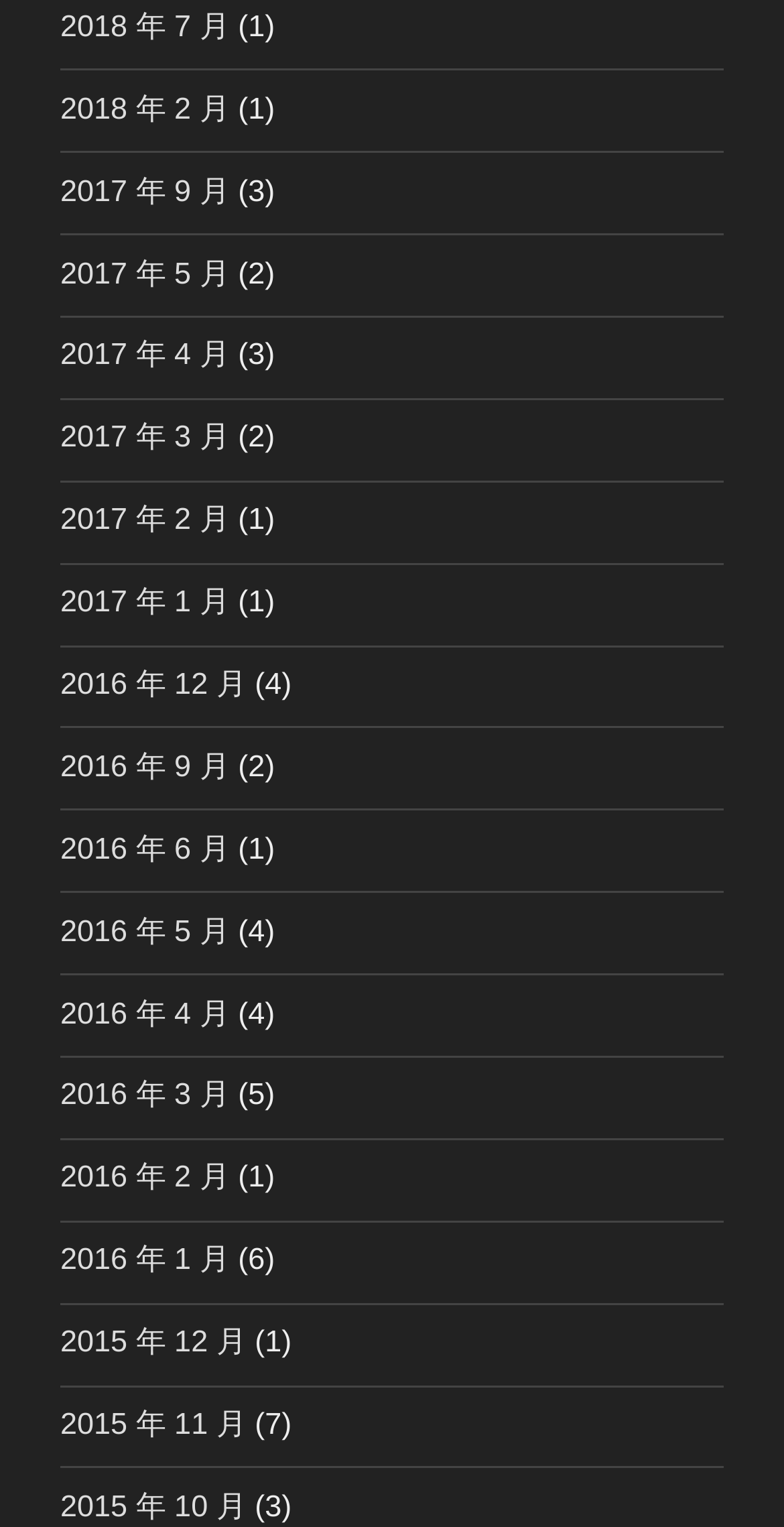Specify the bounding box coordinates of the area to click in order to execute this command: 'View 2016 年 12 月'. The coordinates should consist of four float numbers ranging from 0 to 1, and should be formatted as [left, top, right, bottom].

[0.077, 0.437, 0.314, 0.46]